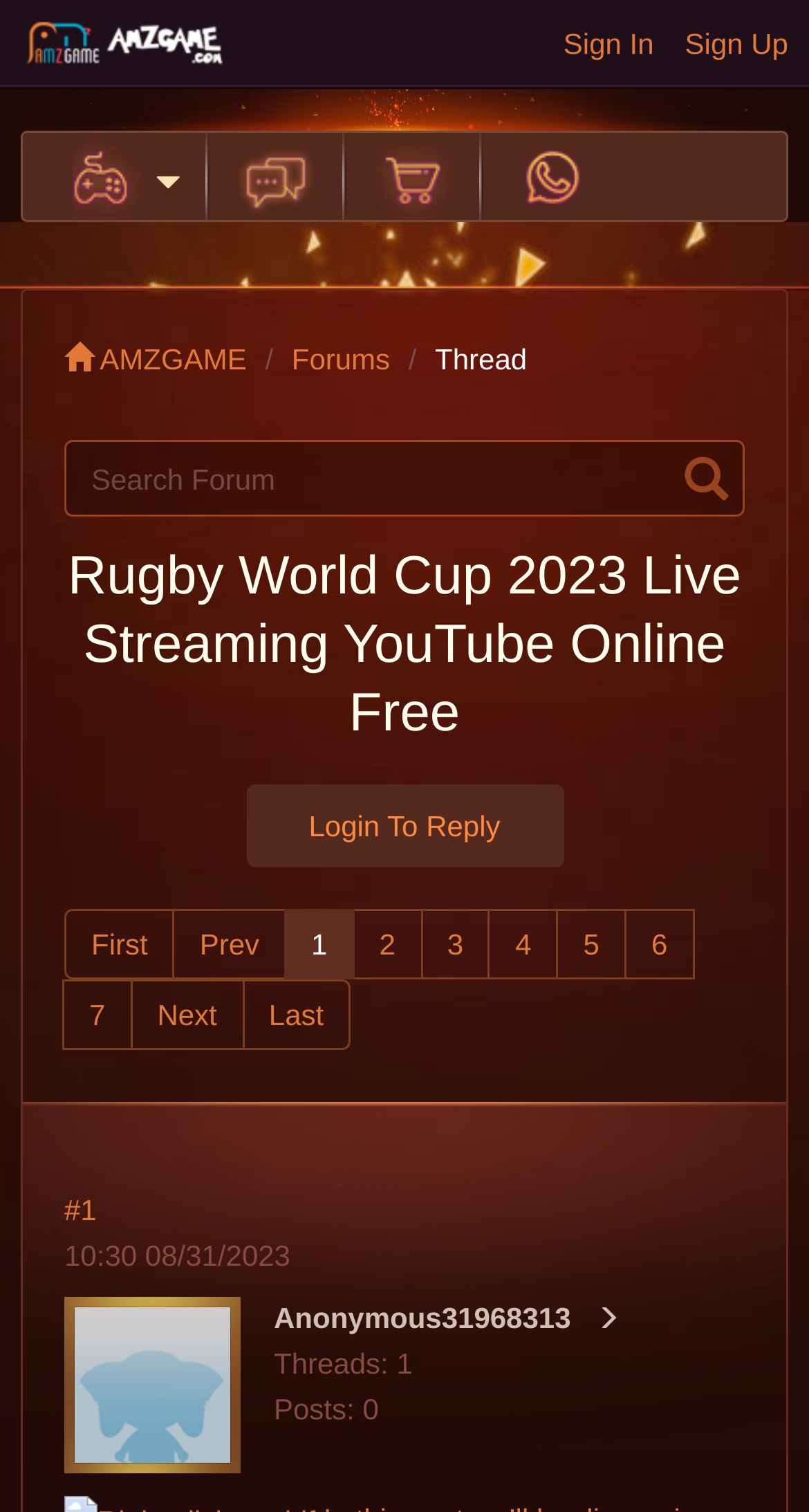Please find the bounding box coordinates (top-left x, top-left y, bottom-right x, bottom-right y) in the screenshot for the UI element described as follows: Forums

[0.36, 0.226, 0.482, 0.248]